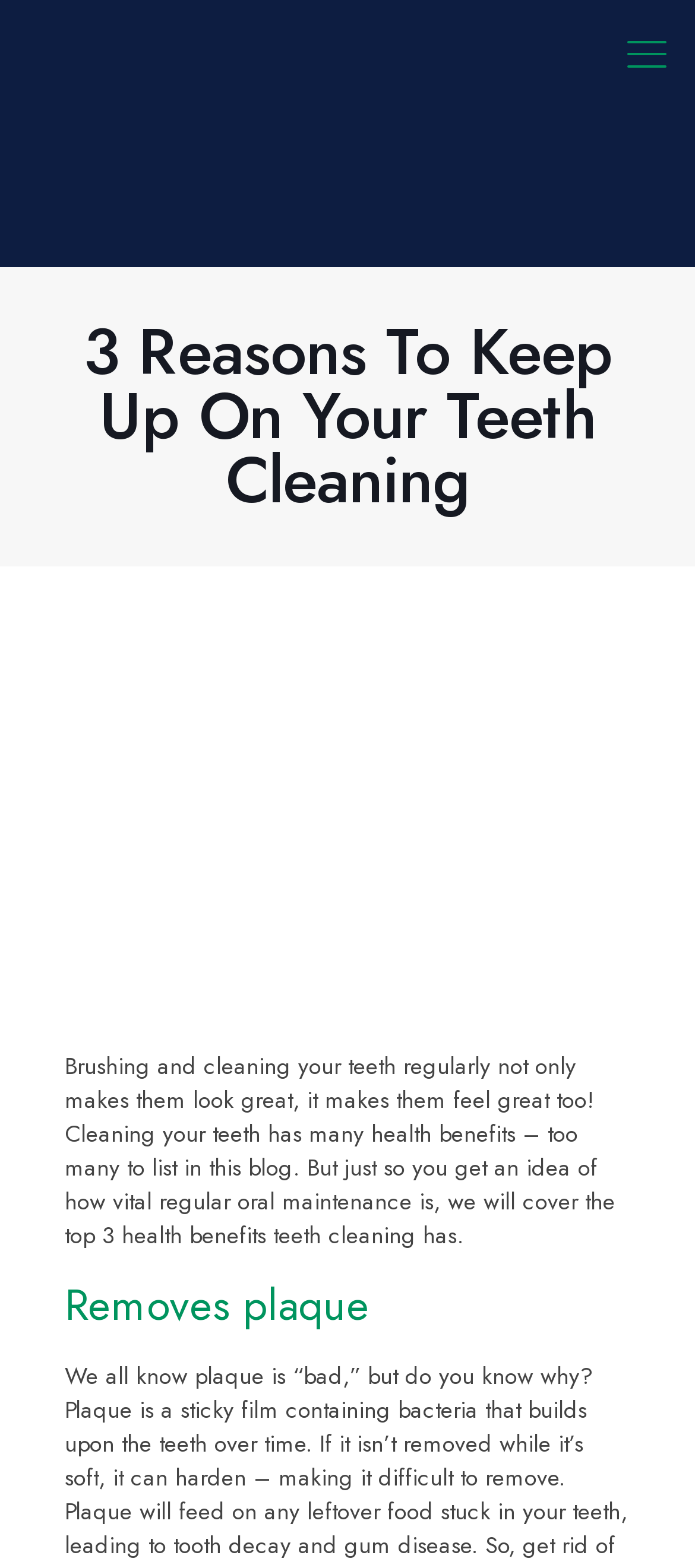How many links are there in the top section?
By examining the image, provide a one-word or phrase answer.

2